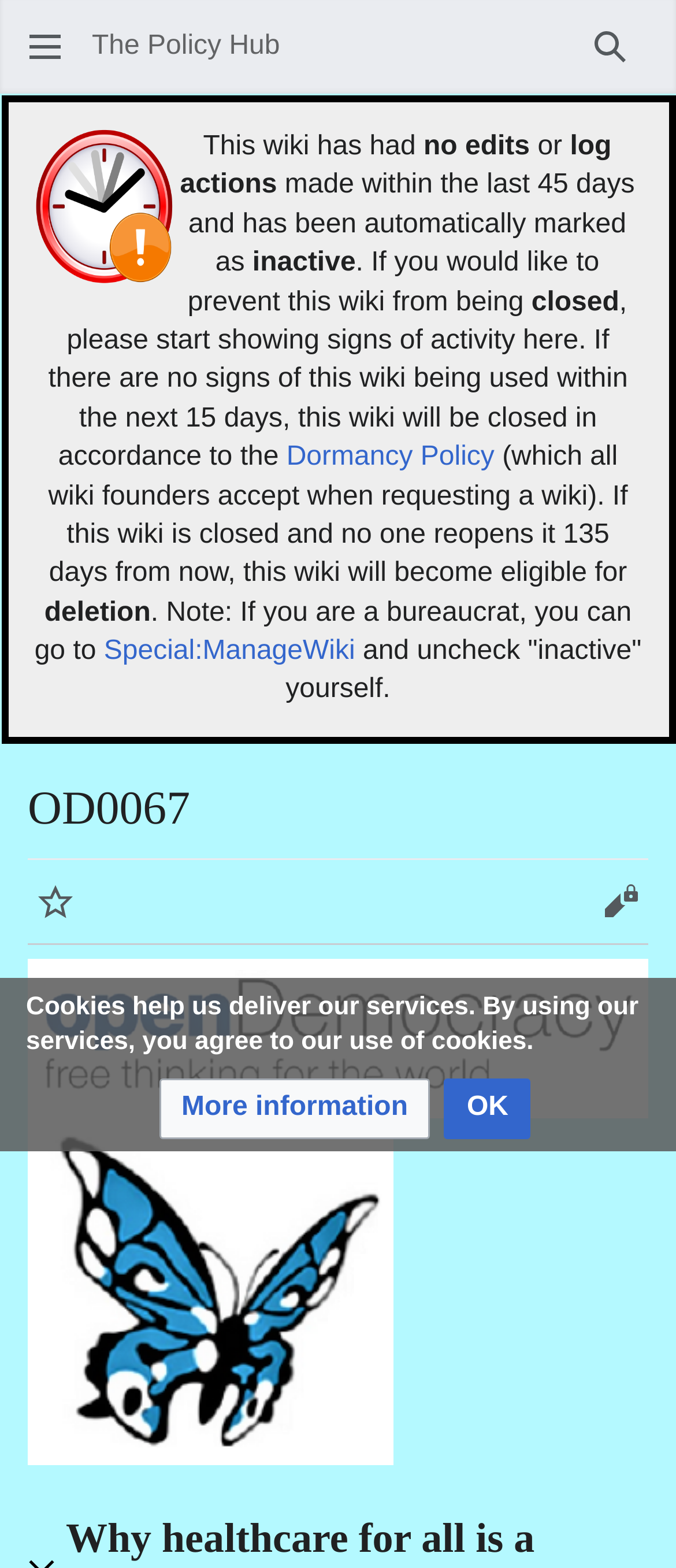Identify the bounding box coordinates for the UI element described as: "Special:ManageWiki". The coordinates should be provided as four floats between 0 and 1: [left, top, right, bottom].

[0.154, 0.406, 0.525, 0.425]